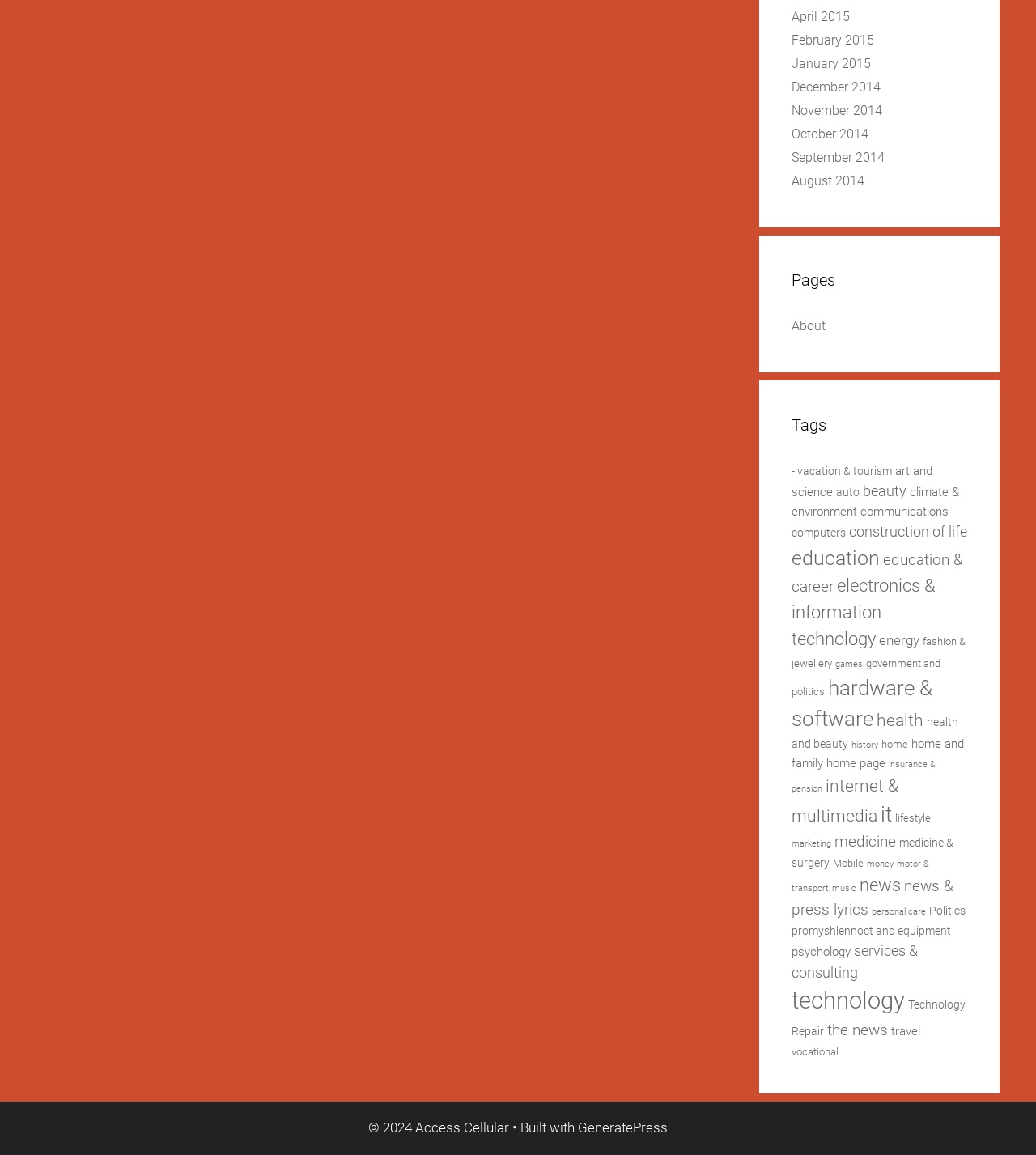Determine the bounding box coordinates of the region I should click to achieve the following instruction: "Browse the 'Pages' section". Ensure the bounding box coordinates are four float numbers between 0 and 1, i.e., [left, top, right, bottom].

[0.764, 0.232, 0.934, 0.253]